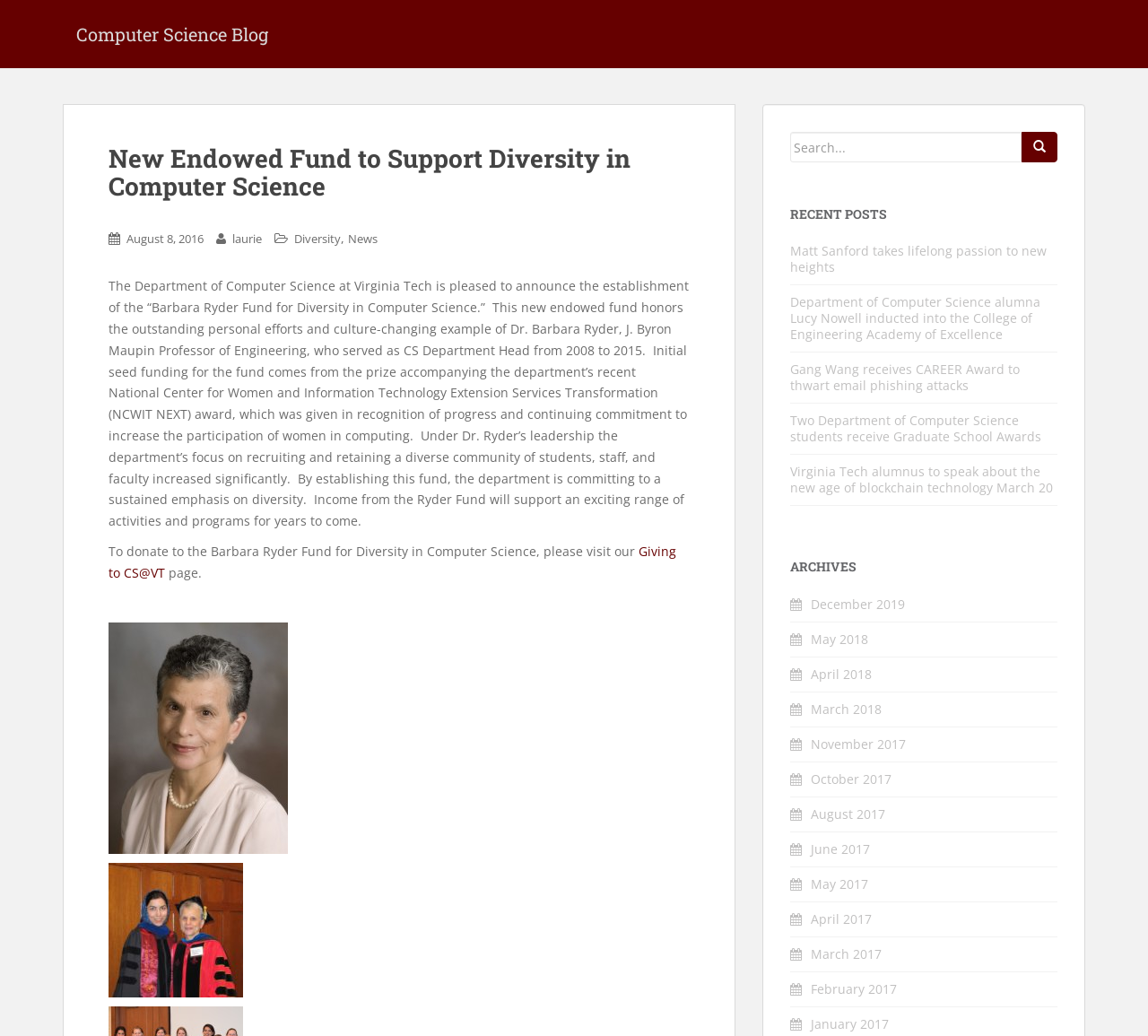Determine the bounding box of the UI element mentioned here: "name="s" placeholder="Search..."". The coordinates must be in the format [left, top, right, bottom] with values ranging from 0 to 1.

[0.688, 0.127, 0.89, 0.157]